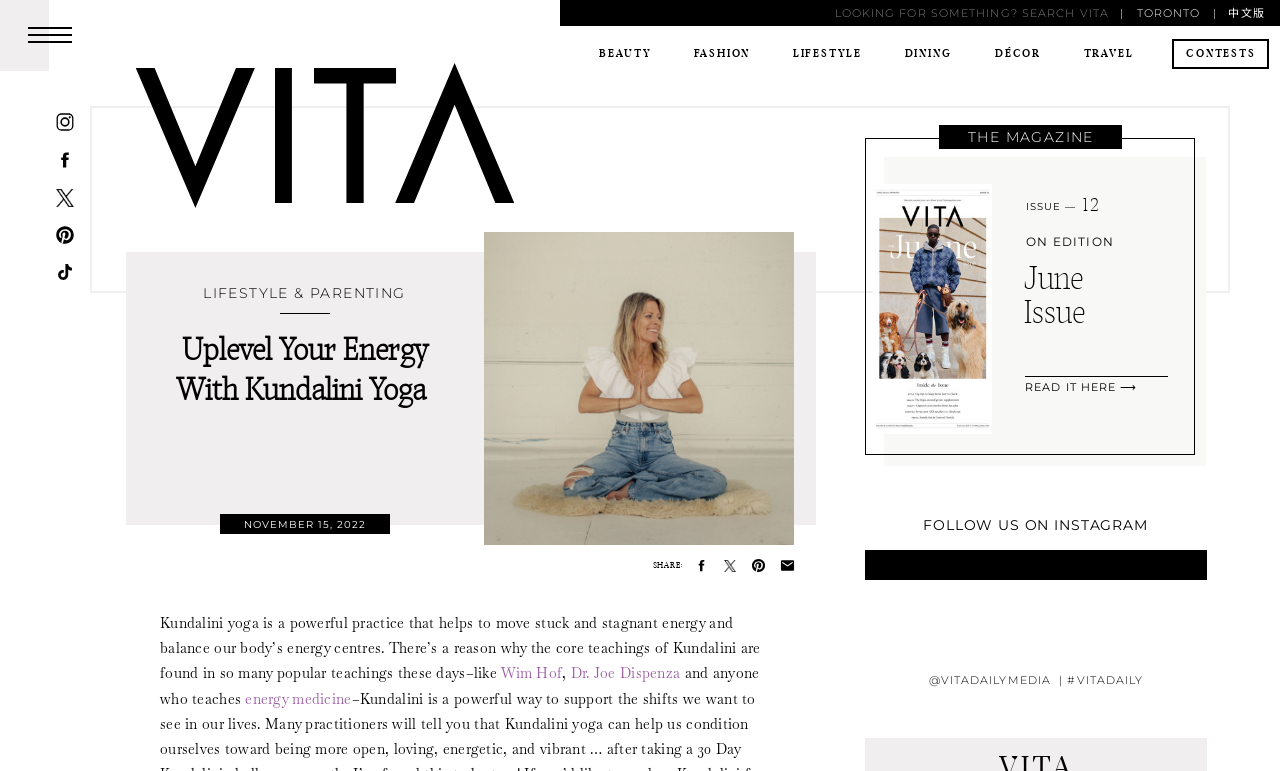Given the content of the image, can you provide a detailed answer to the question?
What is the issue number of the magazine?

I found the answer by looking at the section that says 'ISSUE — 12 ON EDITION', which indicates that the current issue number is 12.